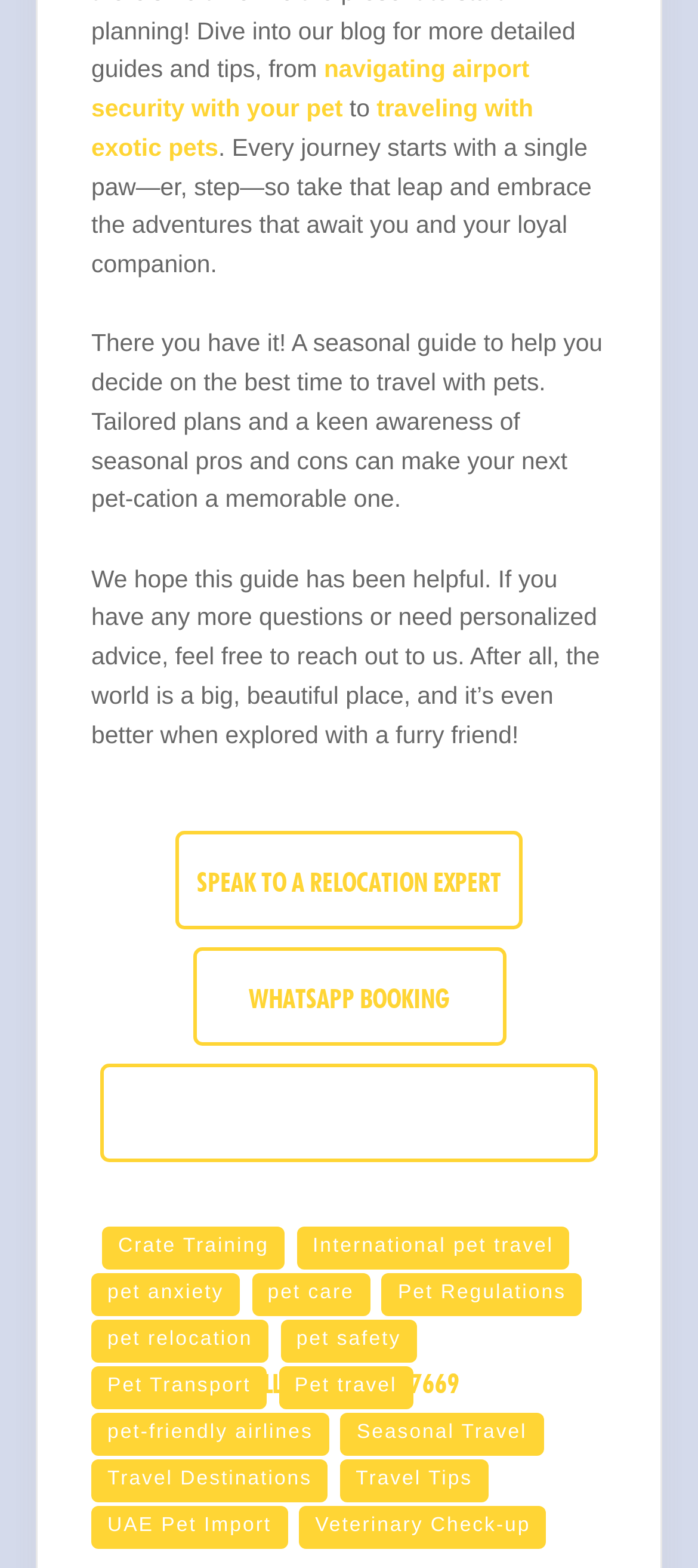Please specify the bounding box coordinates of the area that should be clicked to accomplish the following instruction: "learn about navigating airport security with your pet". The coordinates should consist of four float numbers between 0 and 1, i.e., [left, top, right, bottom].

[0.131, 0.036, 0.758, 0.078]